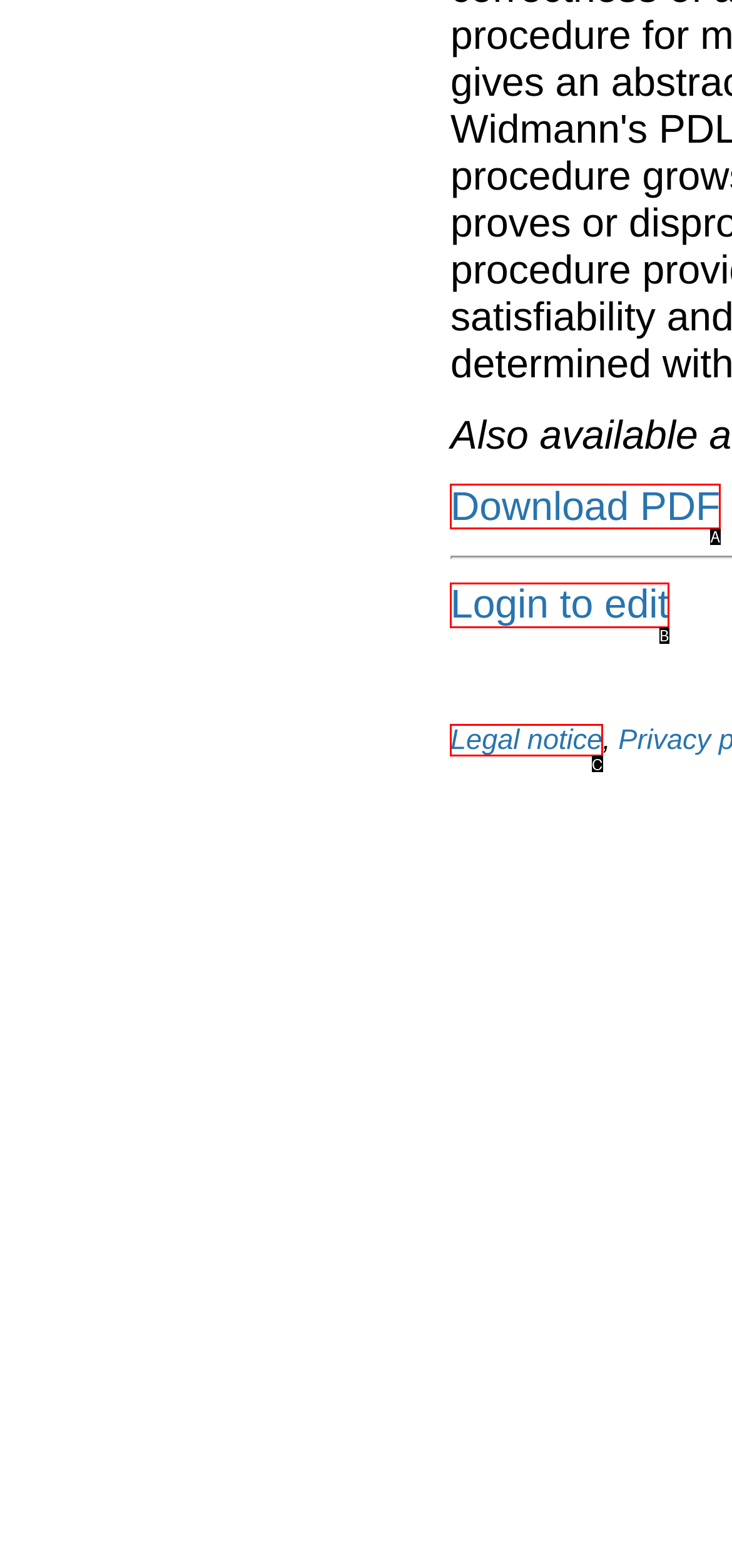Determine which HTML element fits the description: Login to edit. Answer with the letter corresponding to the correct choice.

B